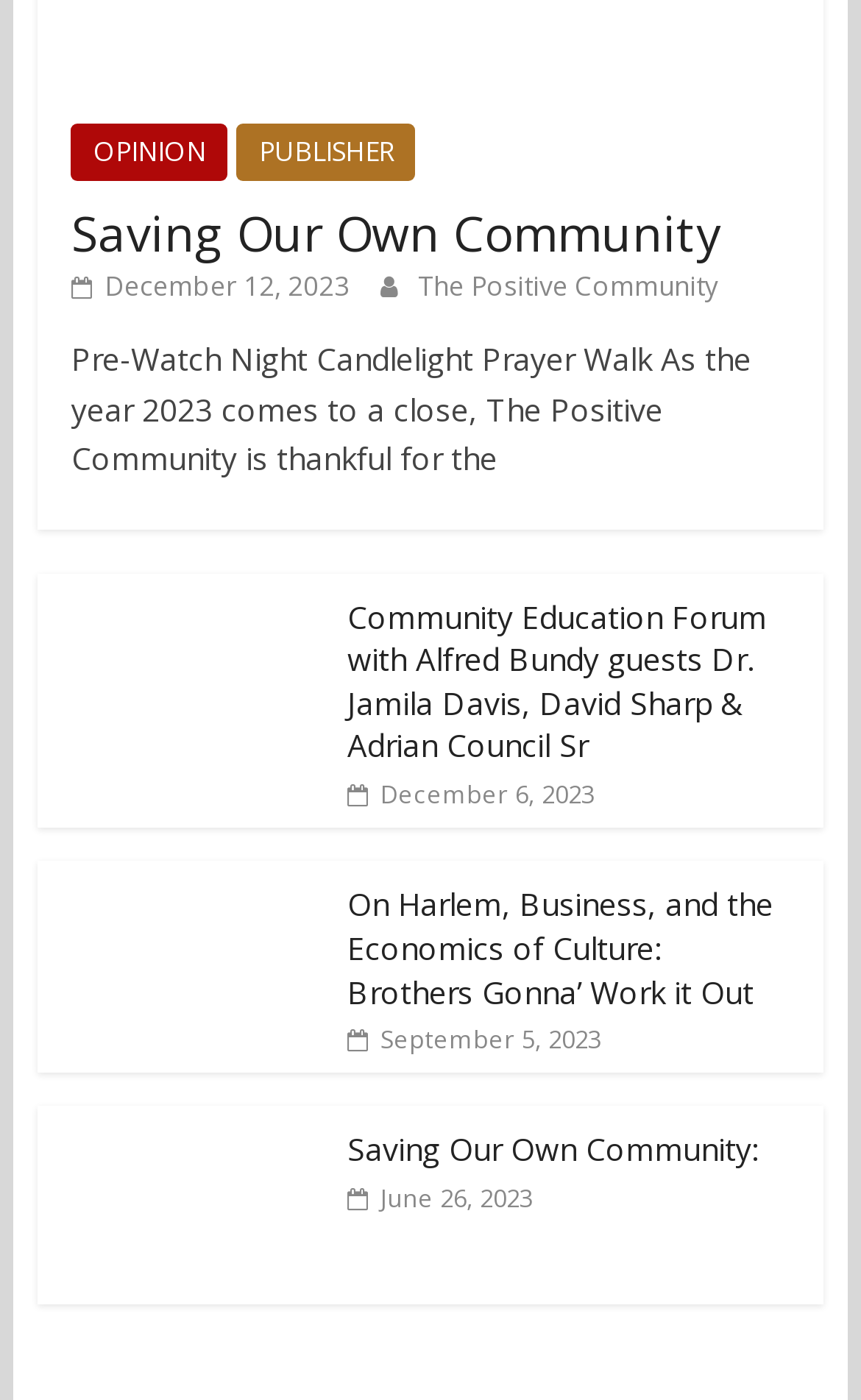Identify the bounding box coordinates of the element that should be clicked to fulfill this task: "Click on the 'OPINION' link". The coordinates should be provided as four float numbers between 0 and 1, i.e., [left, top, right, bottom].

[0.083, 0.089, 0.265, 0.129]